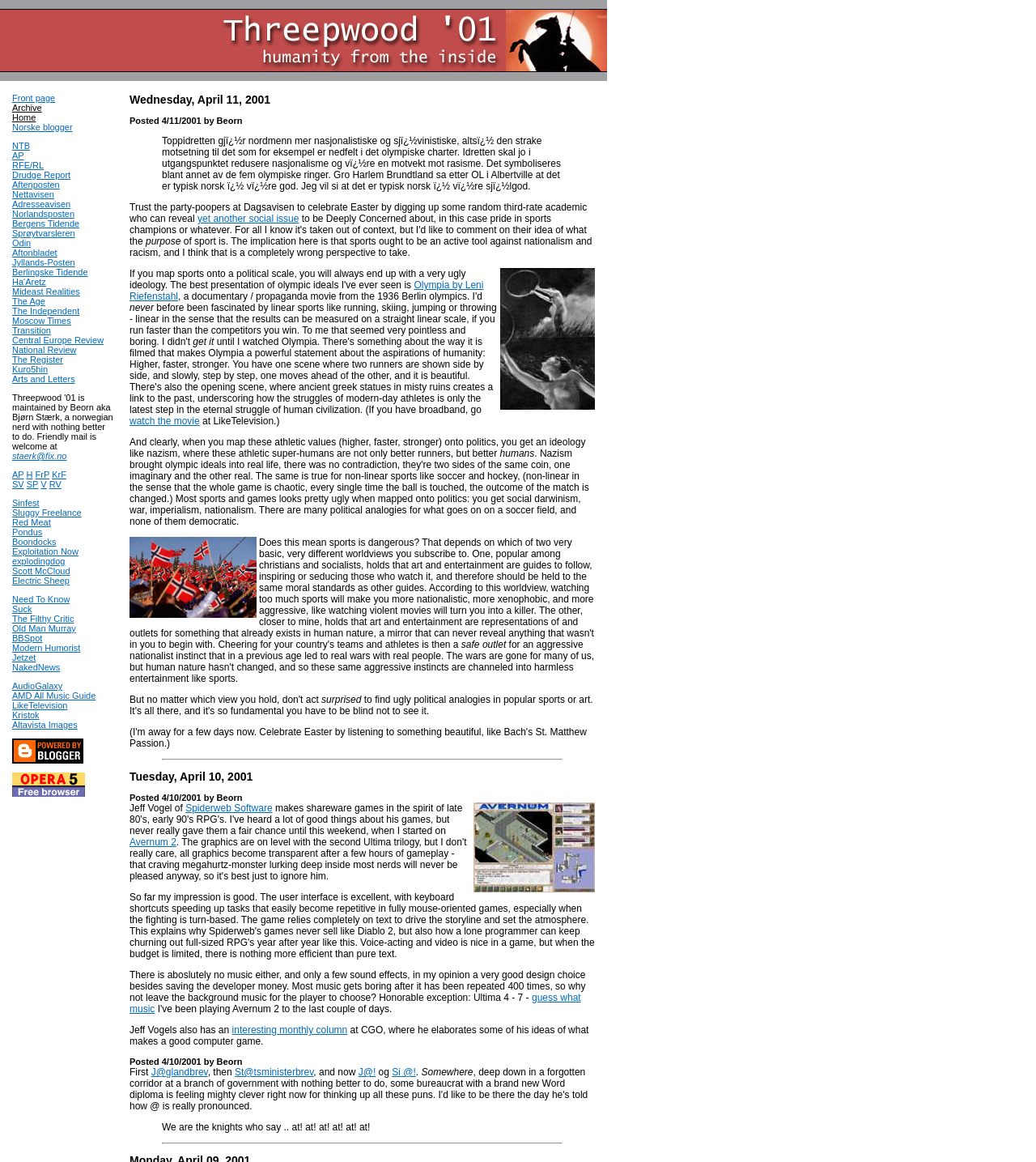Please identify the bounding box coordinates of the region to click in order to complete the given instruction: "Visit the 'Aftenposten' website". The coordinates should be four float numbers between 0 and 1, i.e., [left, top, right, bottom].

[0.012, 0.155, 0.058, 0.163]